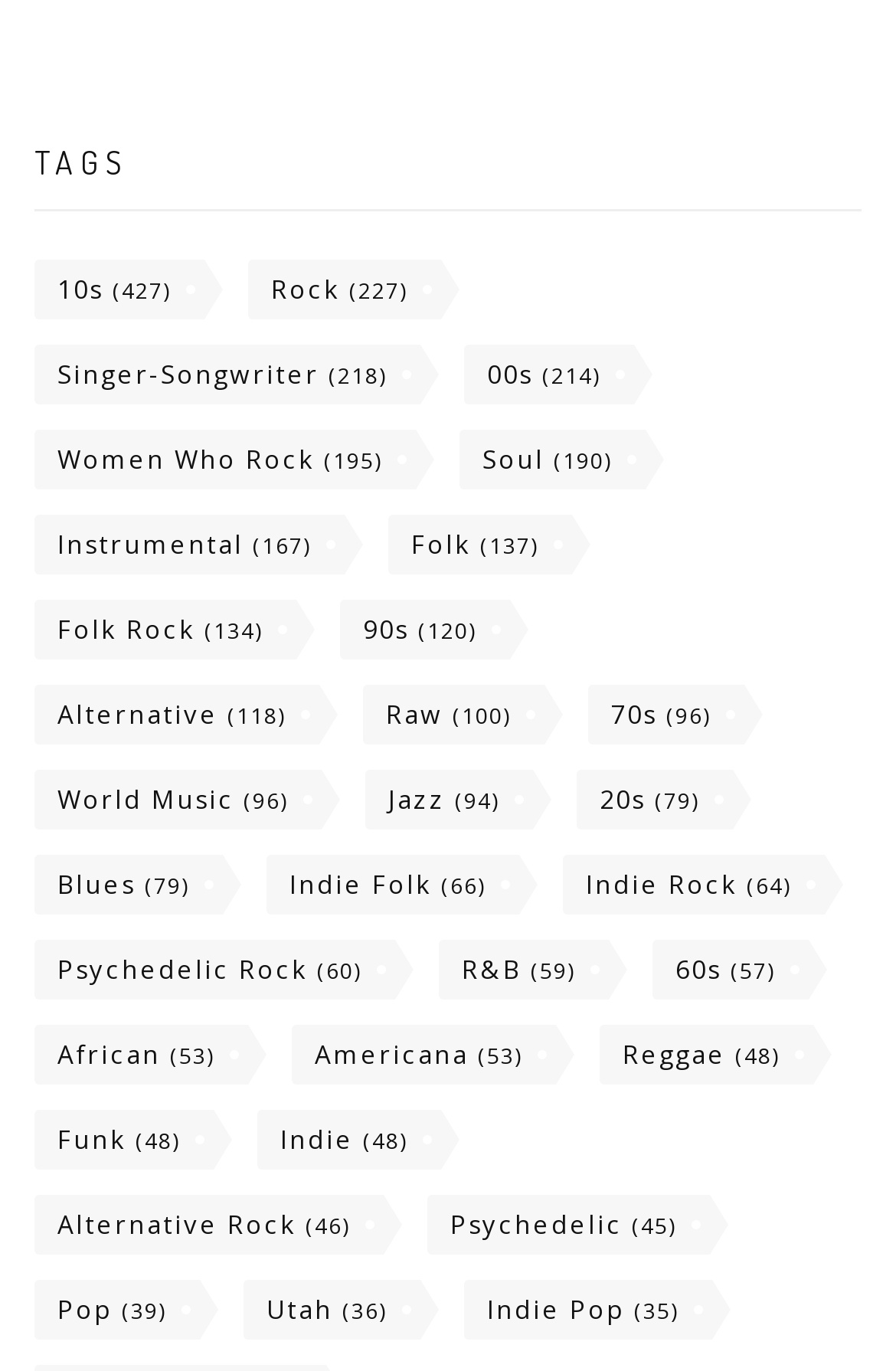What is the most popular music genre?
Utilize the image to construct a detailed and well-explained answer.

I looked at the links on the webpage and found that the link '10s (427)' has the highest number in parentheses, indicating that it is the most popular music genre.